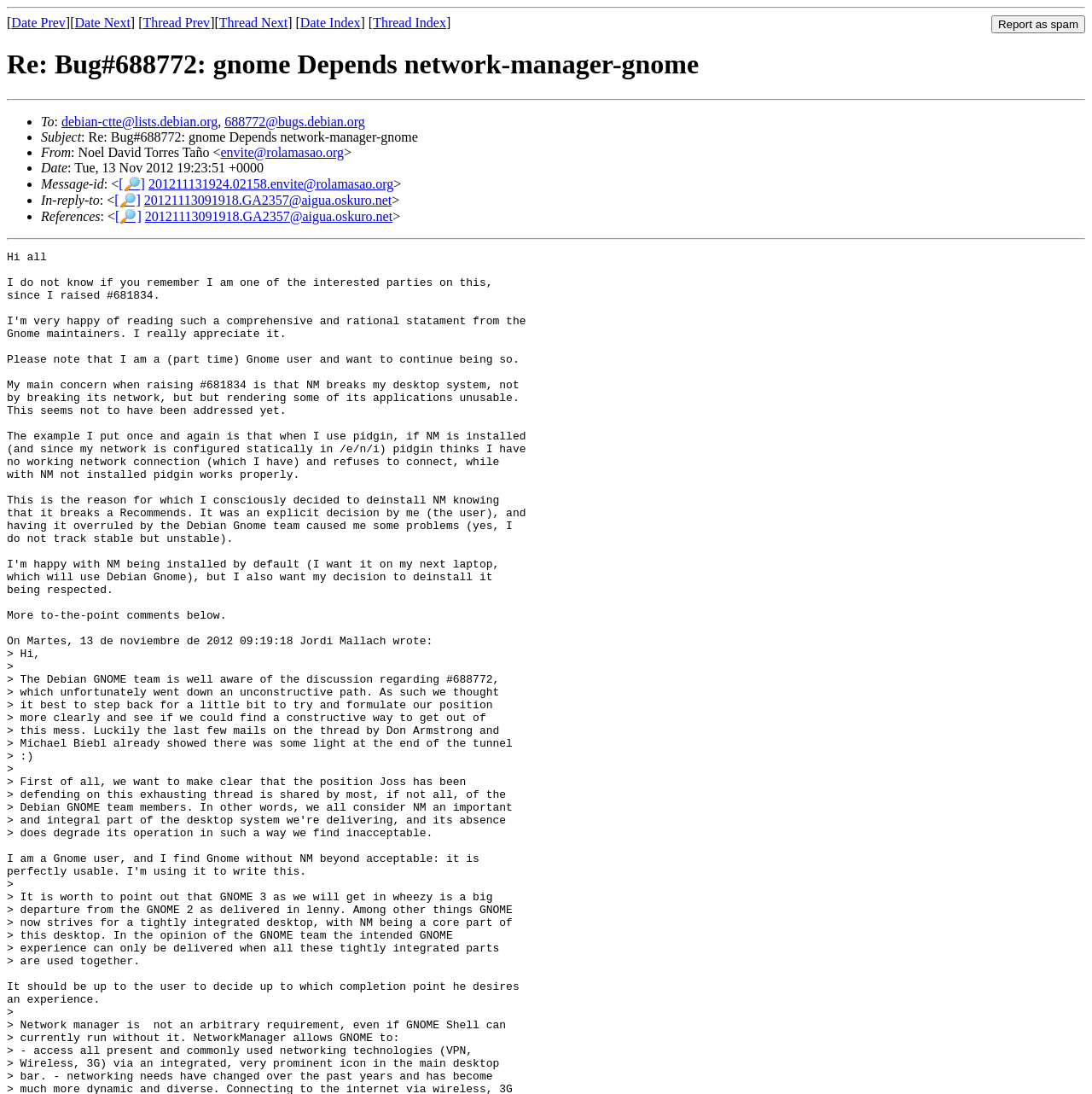How many links are there in the email header?
Using the details from the image, give an elaborate explanation to answer the question.

I counted the number of link elements in the email header section, which includes links to 'debian-ctte@lists.debian.org', '688772@bugs.debian.org', 'envite@rolamasao.org', '[🔎]', '201211131924.02158.envite@rolamasao.org', '[🔎]', and '20121113091918.GA2357@aigua.oskuro.net'.